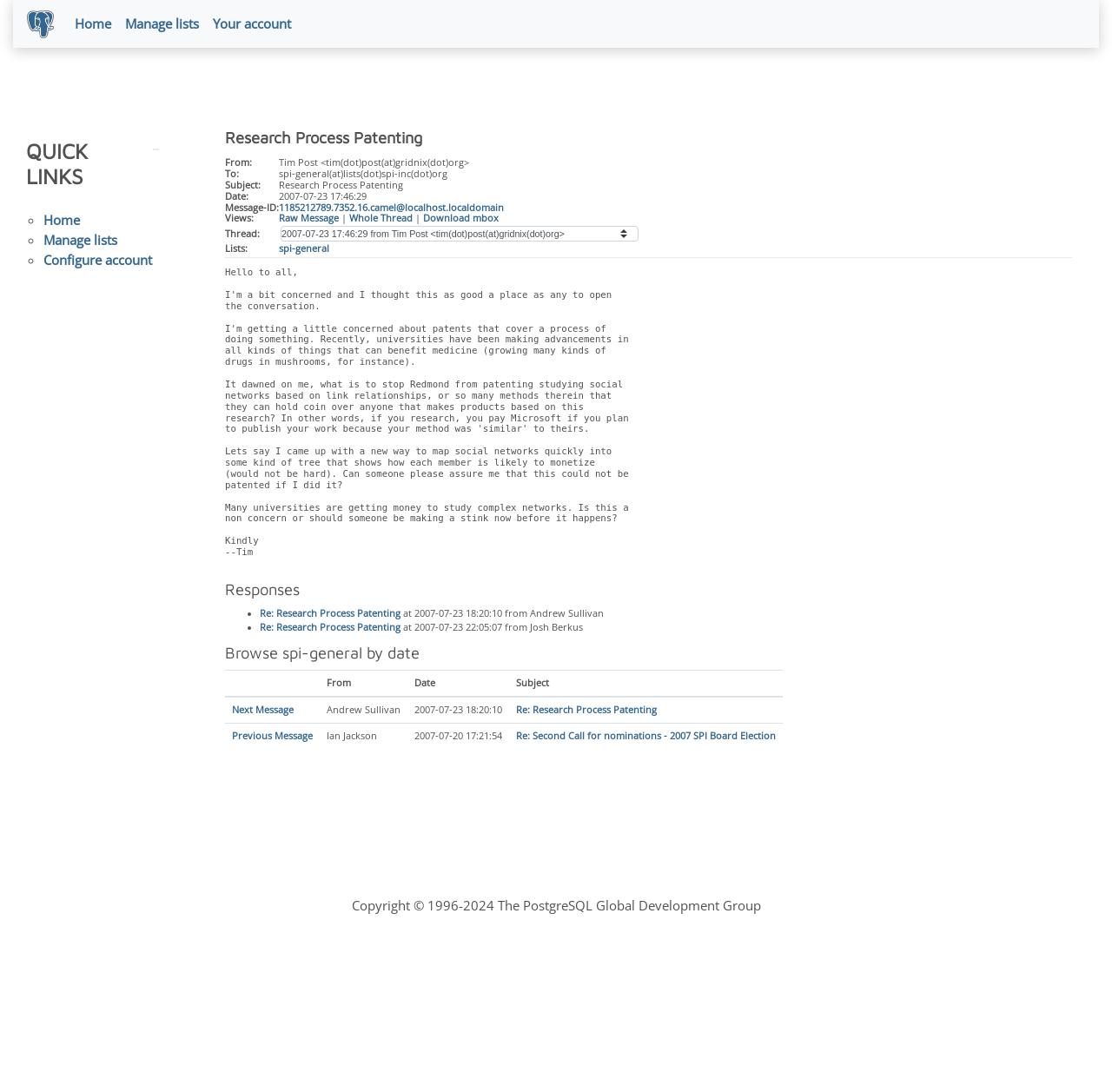Review the image closely and give a comprehensive answer to the question: Who is the sender of the email?

The sender of the email is Tim Post, as indicated by the gridcell element with the text 'Tim Post <tim(dot)post(at)gridnix(dot)org>'.